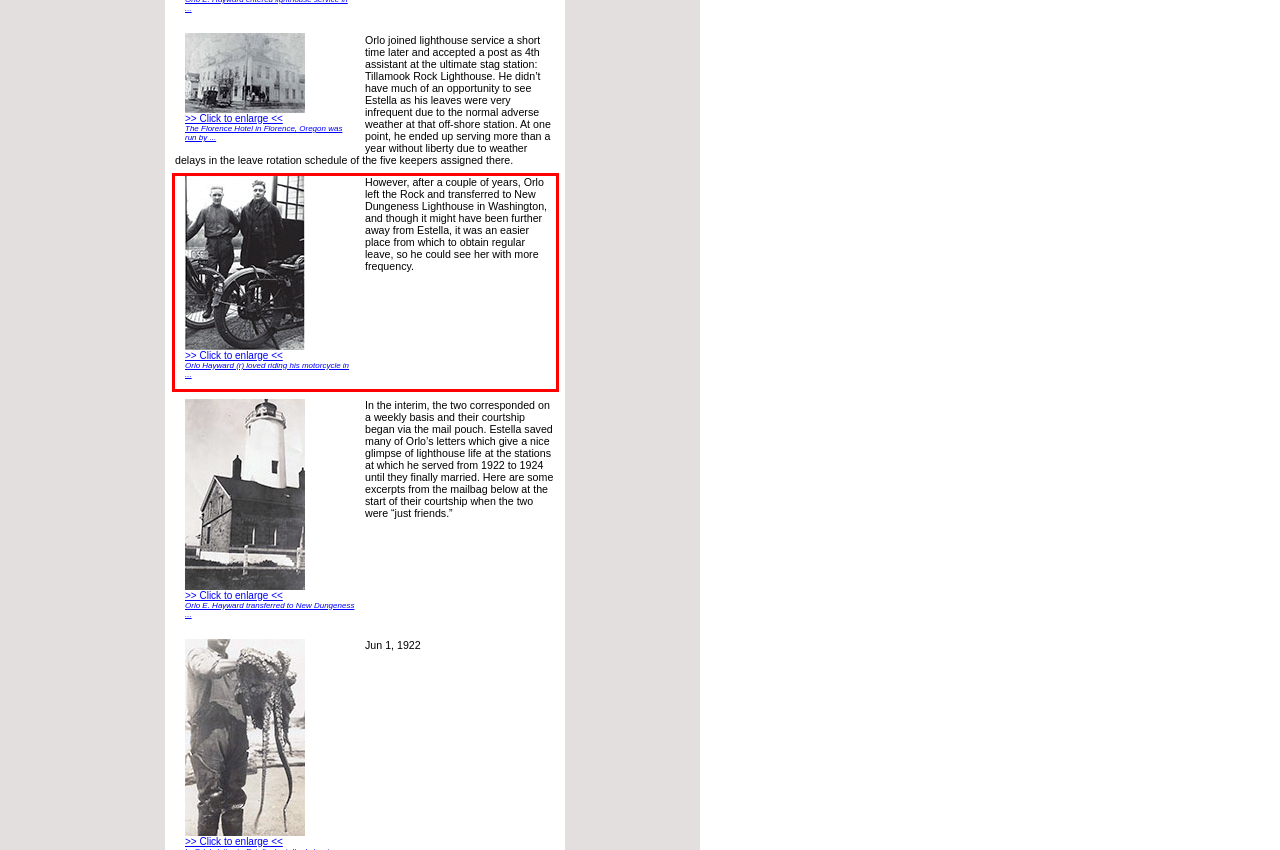Examine the screenshot of the webpage, locate the red bounding box, and perform OCR to extract the text contained within it.

However, after a couple of years, Orlo left the Rock and transferred to New Dungeness Lighthouse in Washington, and though it might have been further away from Estella, it was an easier place from which to obtain regular leave, so he could see her with more frequency. >> Click to enlarge << Orlo E. Hayward transferred to New Dungeness ...